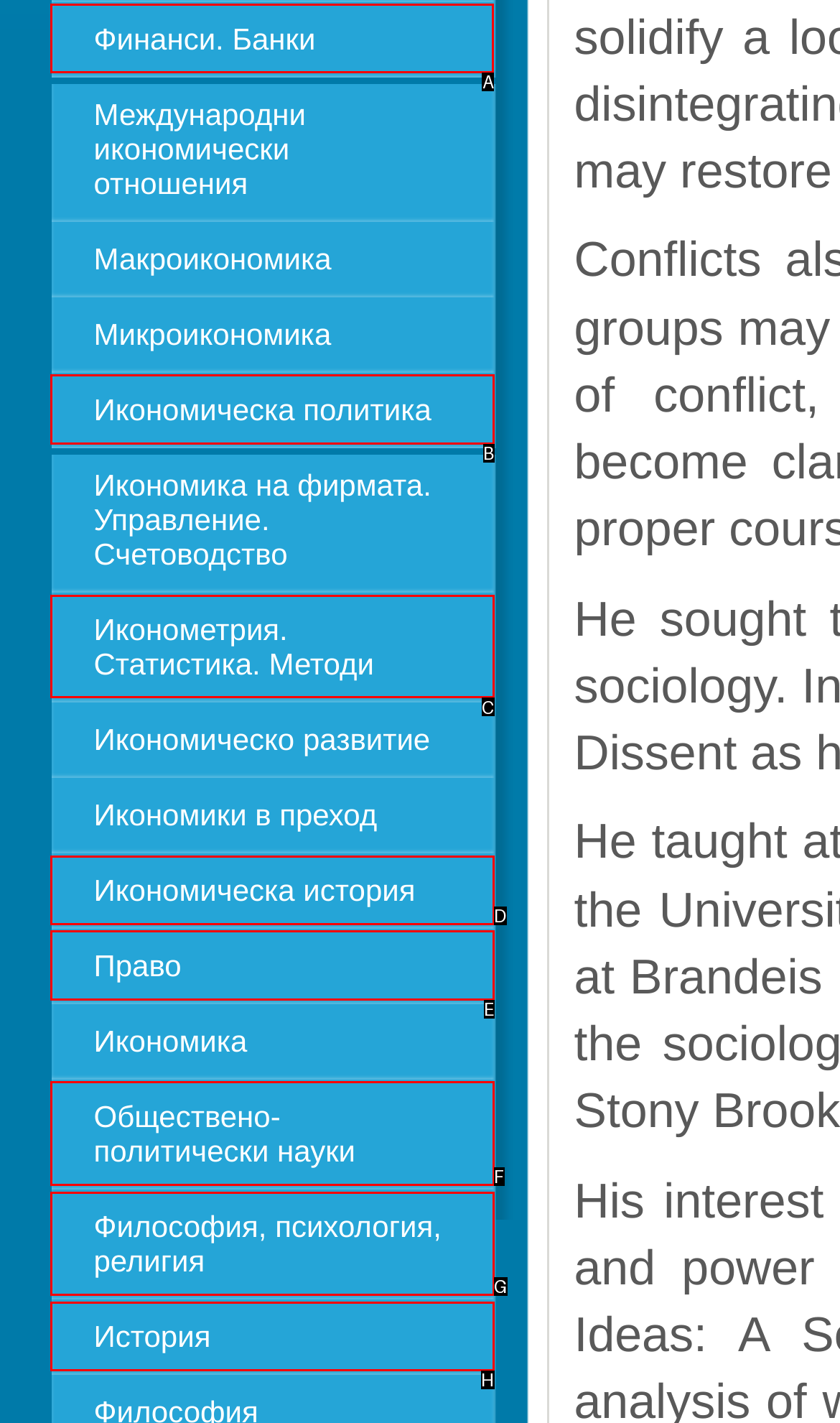Point out the HTML element I should click to achieve the following task: Click on Финанси. Банки Provide the letter of the selected option from the choices.

A